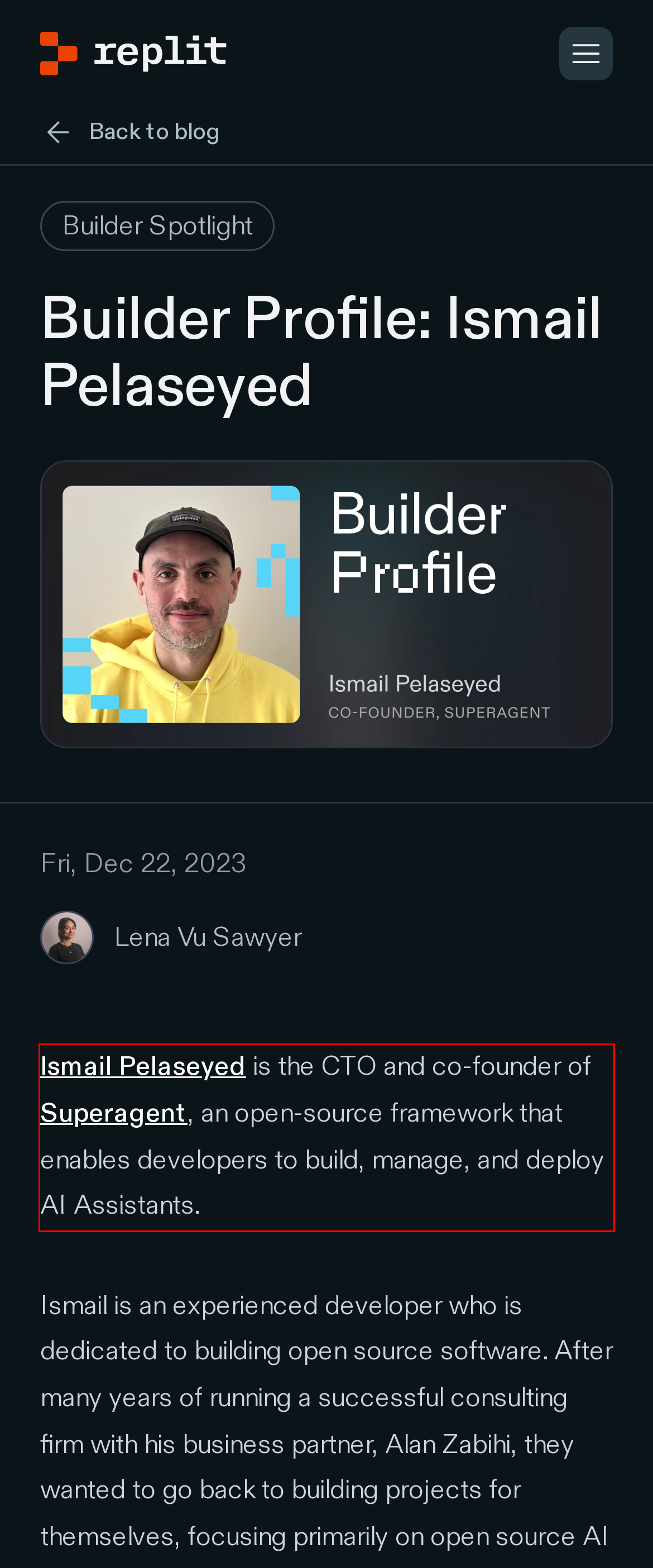View the screenshot of the webpage and identify the UI element surrounded by a red bounding box. Extract the text contained within this red bounding box.

Ismail Pelaseyed is the CTO and co-founder of Superagent, an open-source framework that enables developers to build, manage, and deploy AI Assistants.